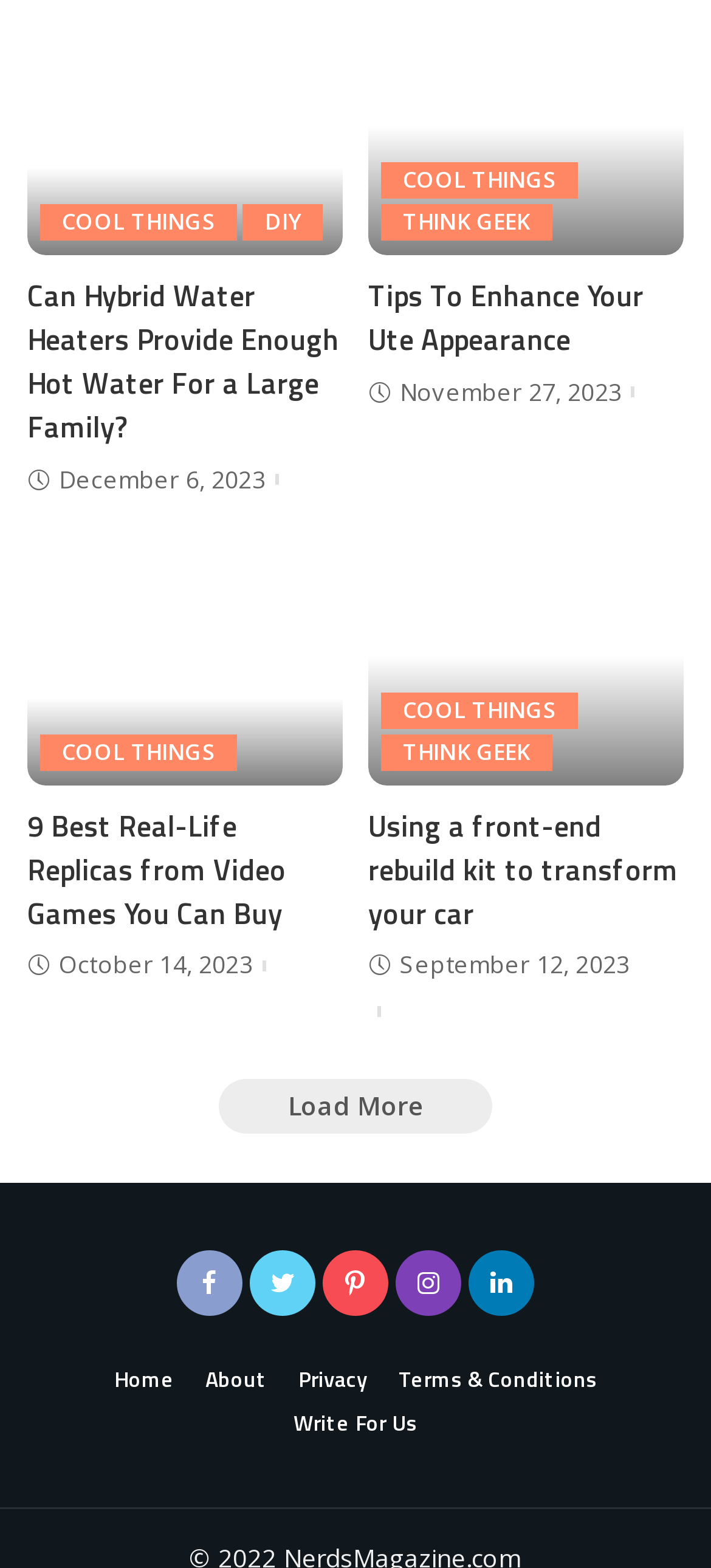What is the theme of the webpage?
Based on the screenshot, provide a one-word or short-phrase response.

Cool things and DIY